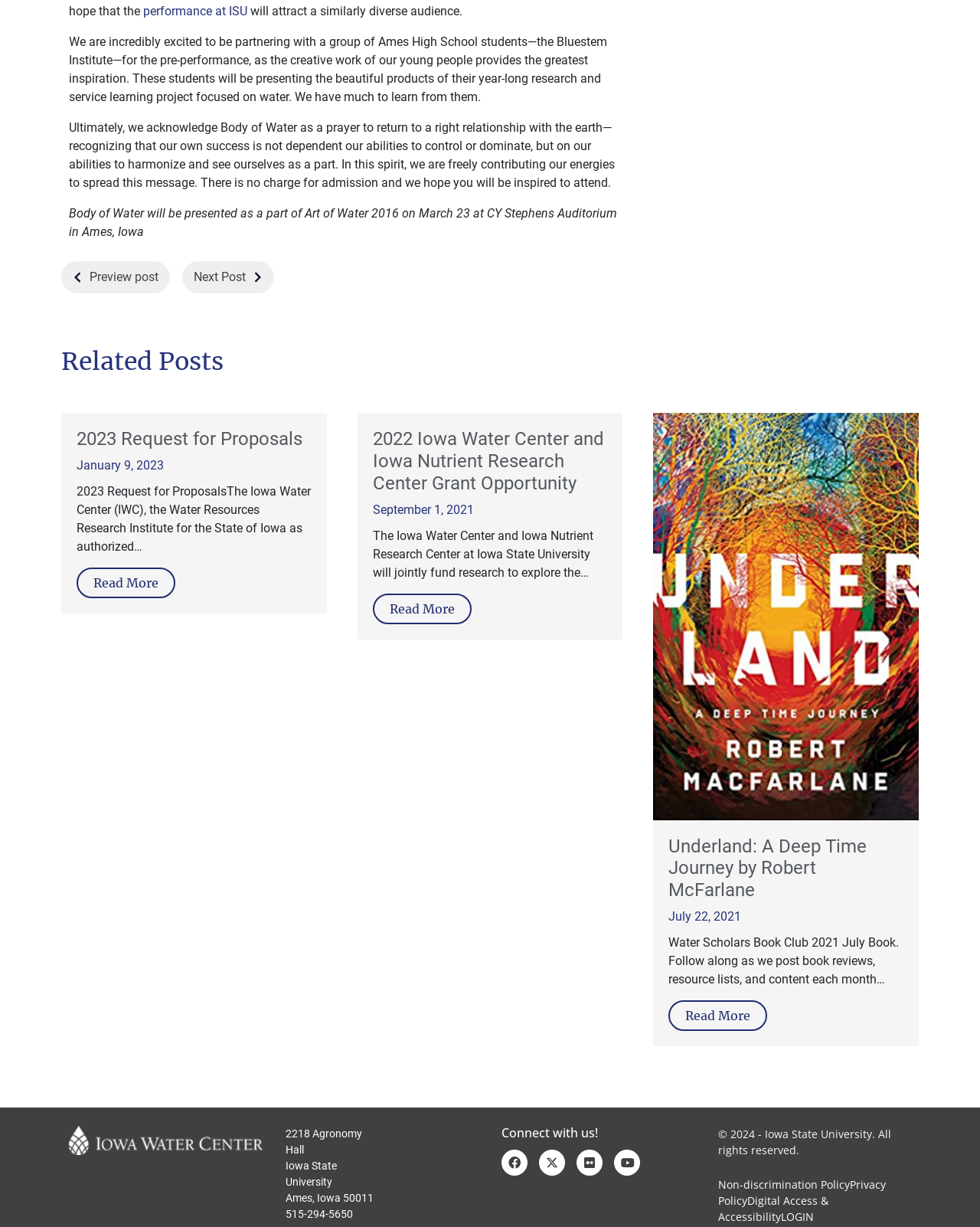Locate the bounding box coordinates of the area to click to fulfill this instruction: "Click on the 'Posts' navigation". The bounding box should be presented as four float numbers between 0 and 1, in the order [left, top, right, bottom].

[0.062, 0.213, 0.641, 0.239]